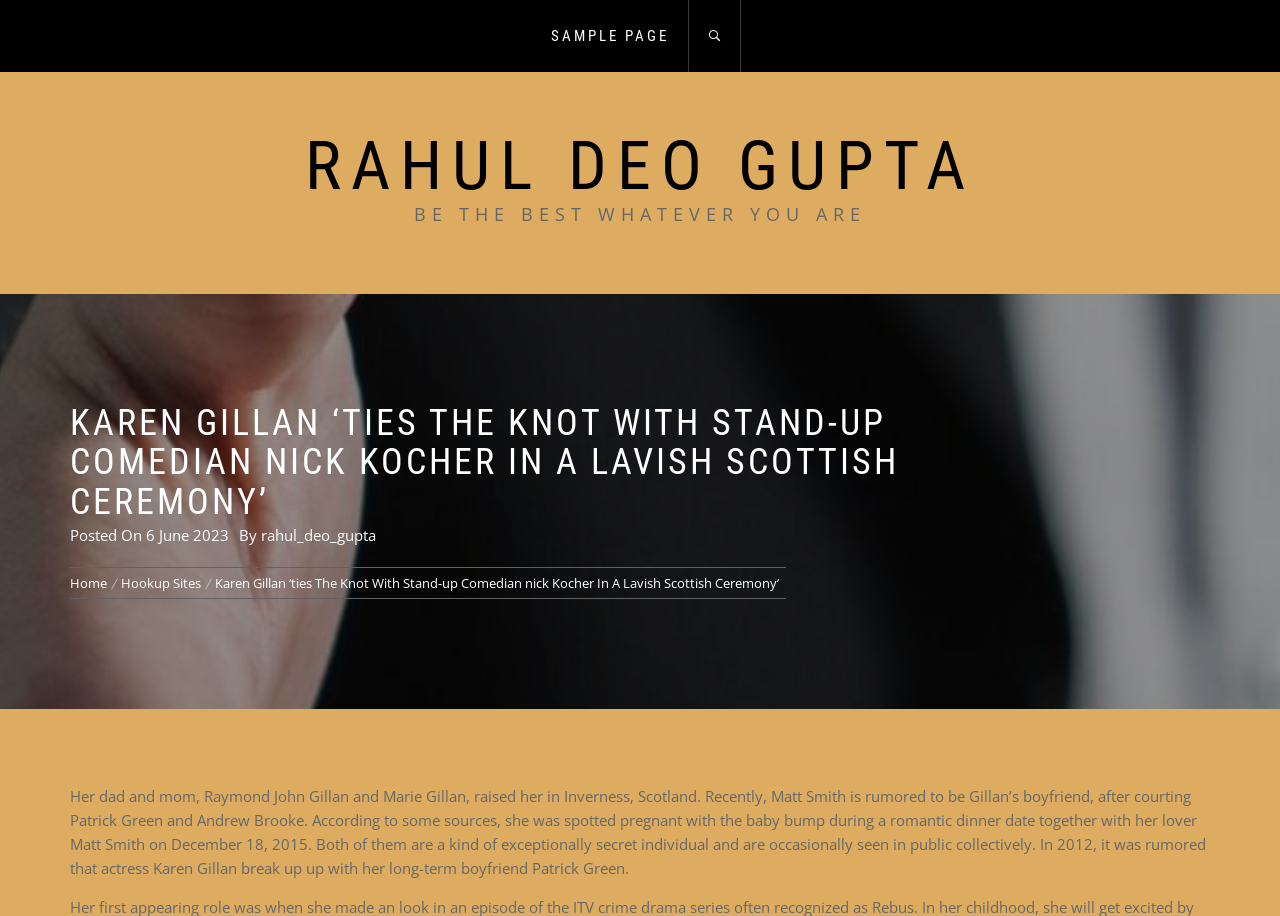Please find the bounding box coordinates (top-left x, top-left y, bottom-right x, bottom-right y) in the screenshot for the UI element described as follows: Sample Page

[0.418, 0.0, 0.534, 0.079]